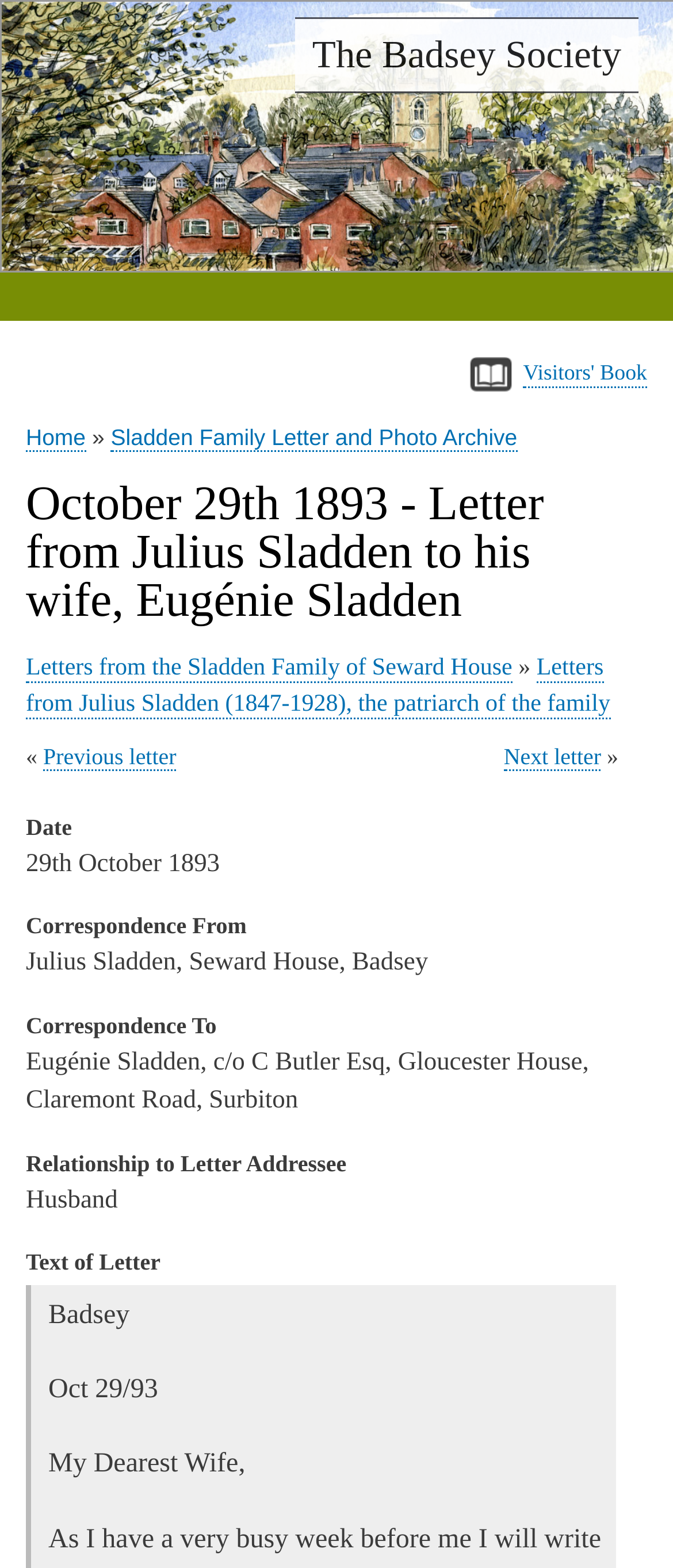Summarize the contents and layout of the webpage in detail.

The webpage is about a letter from Julius Sladden to his wife, Eugénie Sladden, dated October 29th, 1893. At the top of the page, there is a banner with a link to "The Badsey Society" and a navigation menu with links to "Home", "Sladden Family Letter and Photo Archive", and other related pages.

Below the banner, there is a heading that displays the title of the letter, followed by a series of links to related letters and archives. On the left side of the page, there are links to "Previous letter" and "Next letter", allowing users to navigate through the collection of letters.

The main content of the page is divided into sections, each with a clear heading. The first section displays the date of the letter, "29th October 1893", and the correspondence details, including the sender and recipient's names and addresses. The next section shows the relationship between the sender and the recipient, which is "Husband".

The main body of the letter is displayed in a section titled "Text of Letter", which starts with the greeting "My Dearest Wife,". The text of the letter is not summarized here, but it appears to be a personal and intimate message from Julius to his wife.

Throughout the page, there are no images, but the layout is clean and easy to navigate, with clear headings and concise text.